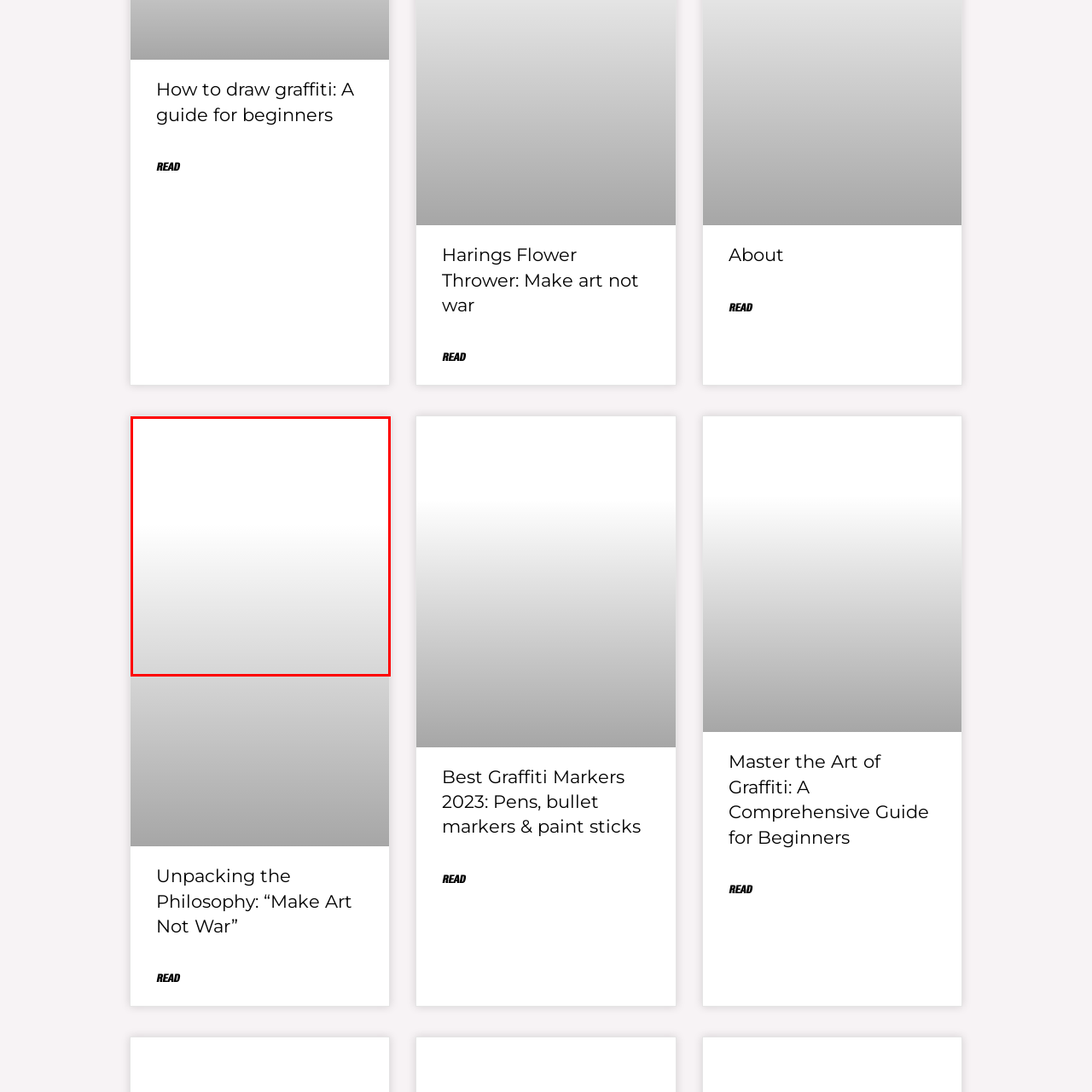Describe the scene captured within the highlighted red boundary in great detail.

The image is associated with an article titled "Make Art Not War: Origins and Historical Context," which focuses on the philosophical roots of the "Make Art Not War" movement. This theme is often linked to artistic expressions that promote peace and social change through creativity. The article likely explores how graffiti and artistic activism serve as powerful mediums for conveying strong messages against conflict and war, encouraging a culture of peace and artistic expression.